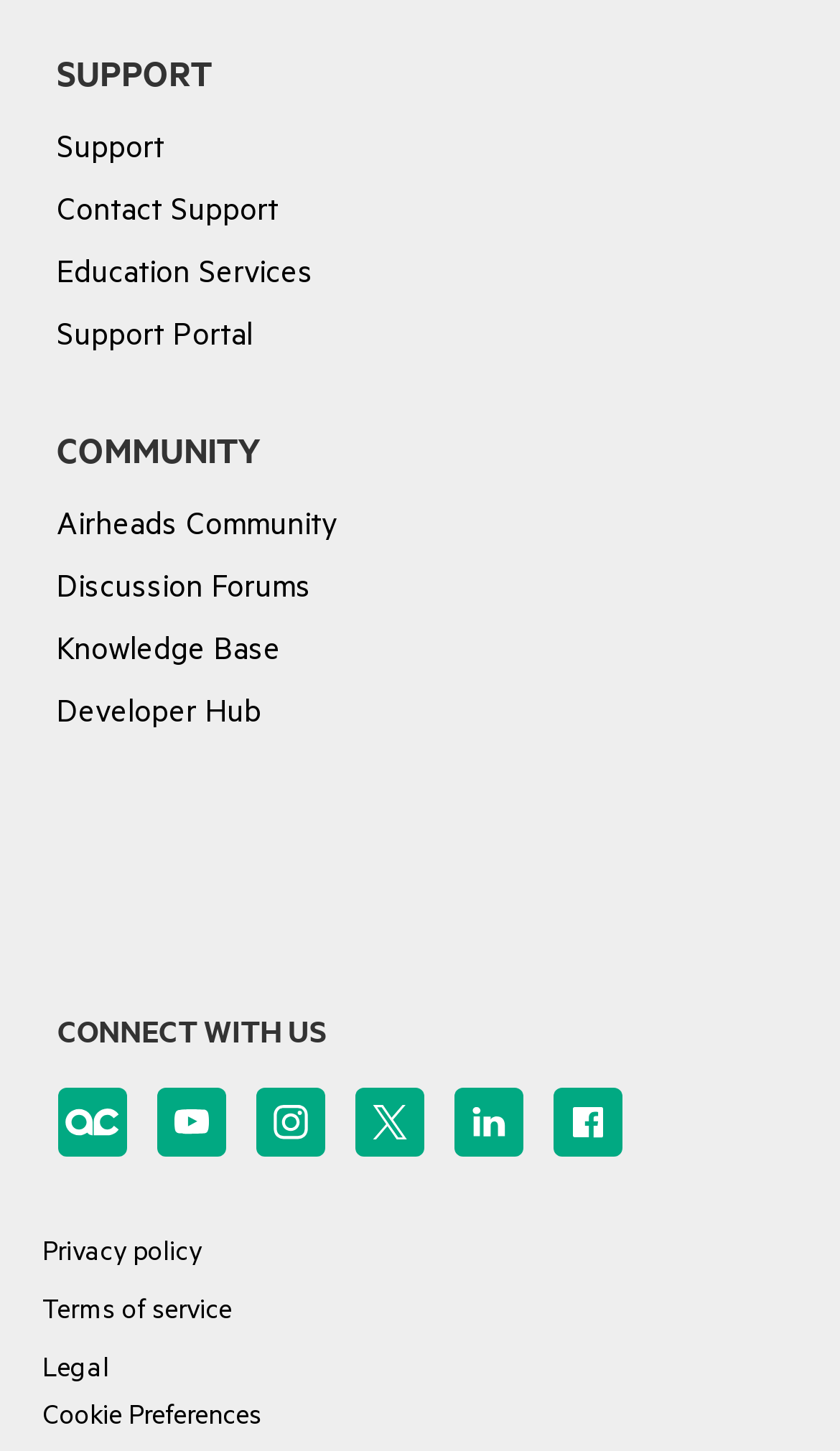Identify the bounding box coordinates for the element you need to click to achieve the following task: "Go to Airheads Community". Provide the bounding box coordinates as four float numbers between 0 and 1, in the form [left, top, right, bottom].

[0.068, 0.346, 0.401, 0.384]